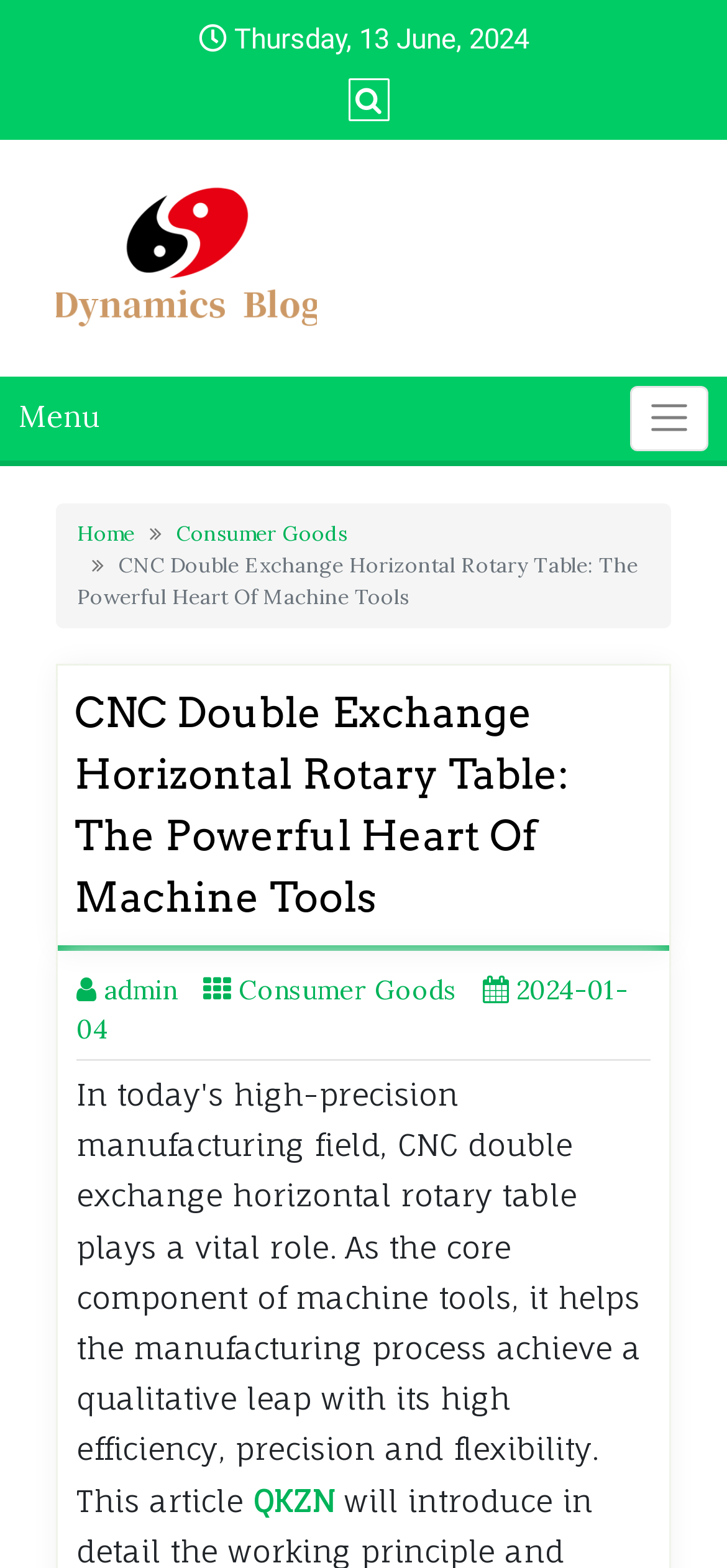Can you pinpoint the bounding box coordinates for the clickable element required for this instruction: "Search for keywords"? The coordinates should be four float numbers between 0 and 1, i.e., [left, top, right, bottom].

[0.2, 0.384, 0.8, 0.434]